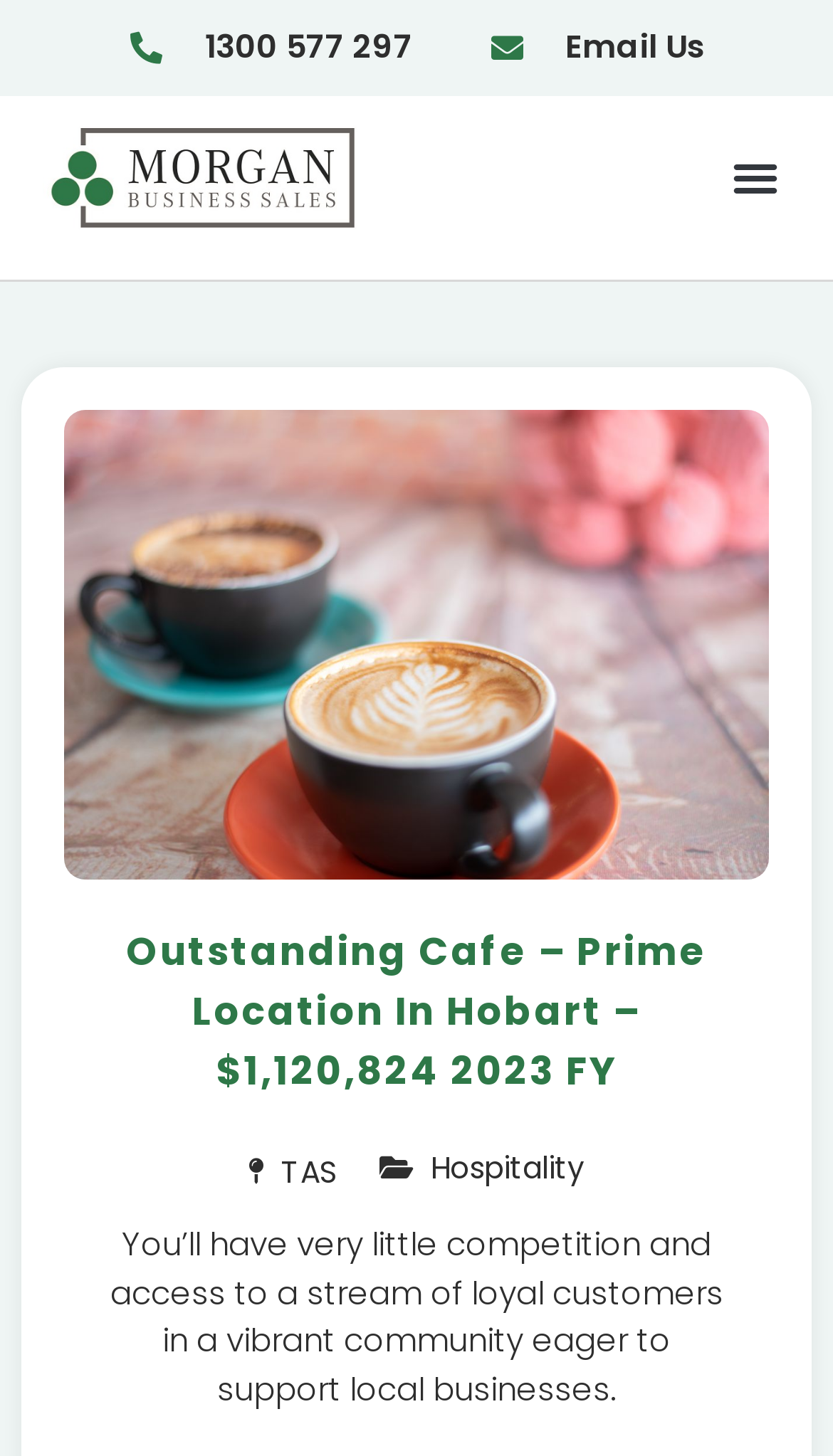Using the information in the image, give a comprehensive answer to the question: 
What is the location of the cafe?

I found this information by examining the static text 'TAS' on the webpage, which is an abbreviation for Tasmania, and combining it with the mention of 'Hobart' in the heading, which is a city in Tasmania.